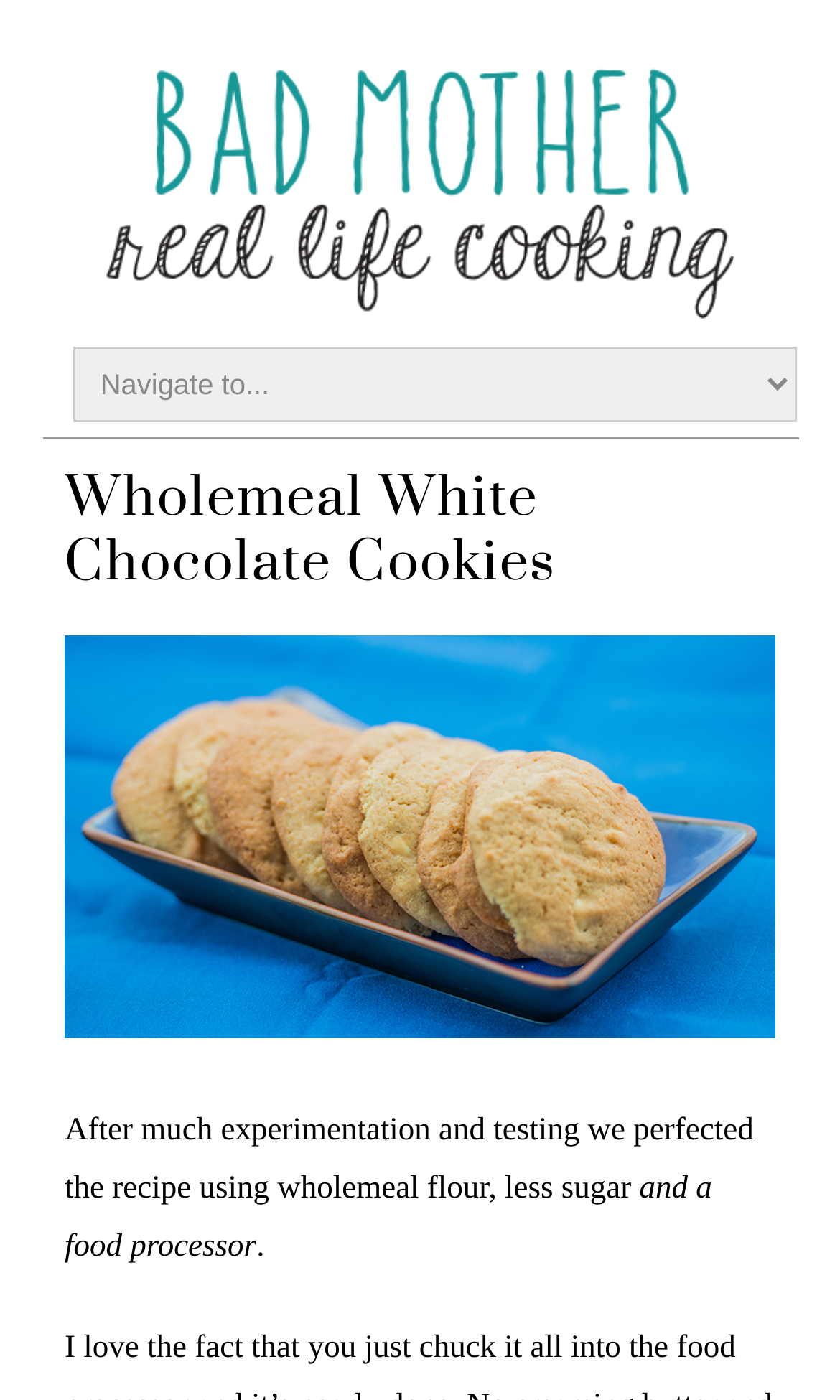What is the format of the recipe?
Using the image as a reference, answer the question with a short word or phrase.

Text-based